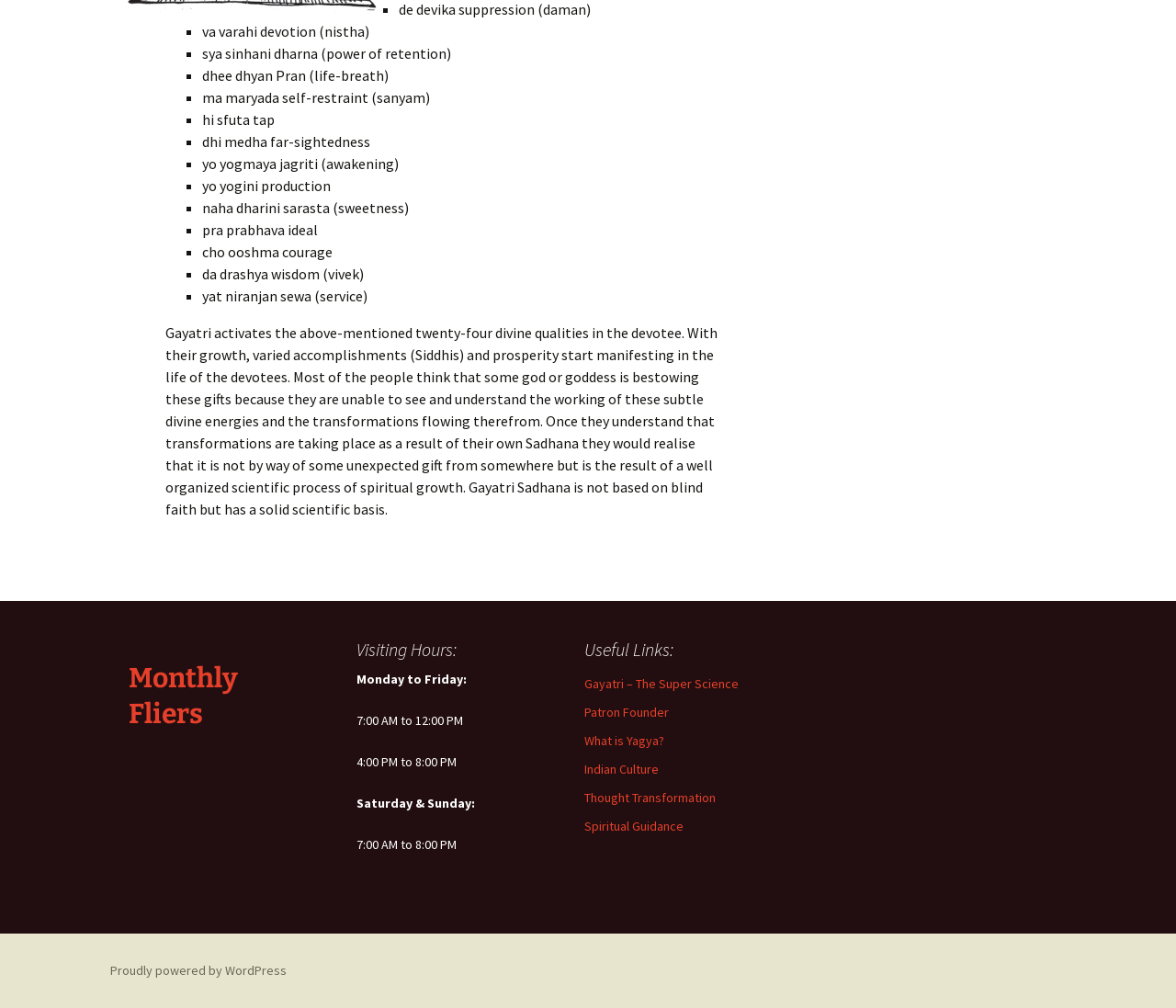Please specify the bounding box coordinates of the clickable section necessary to execute the following command: "Go to 'Patron Founder'".

[0.497, 0.698, 0.569, 0.714]